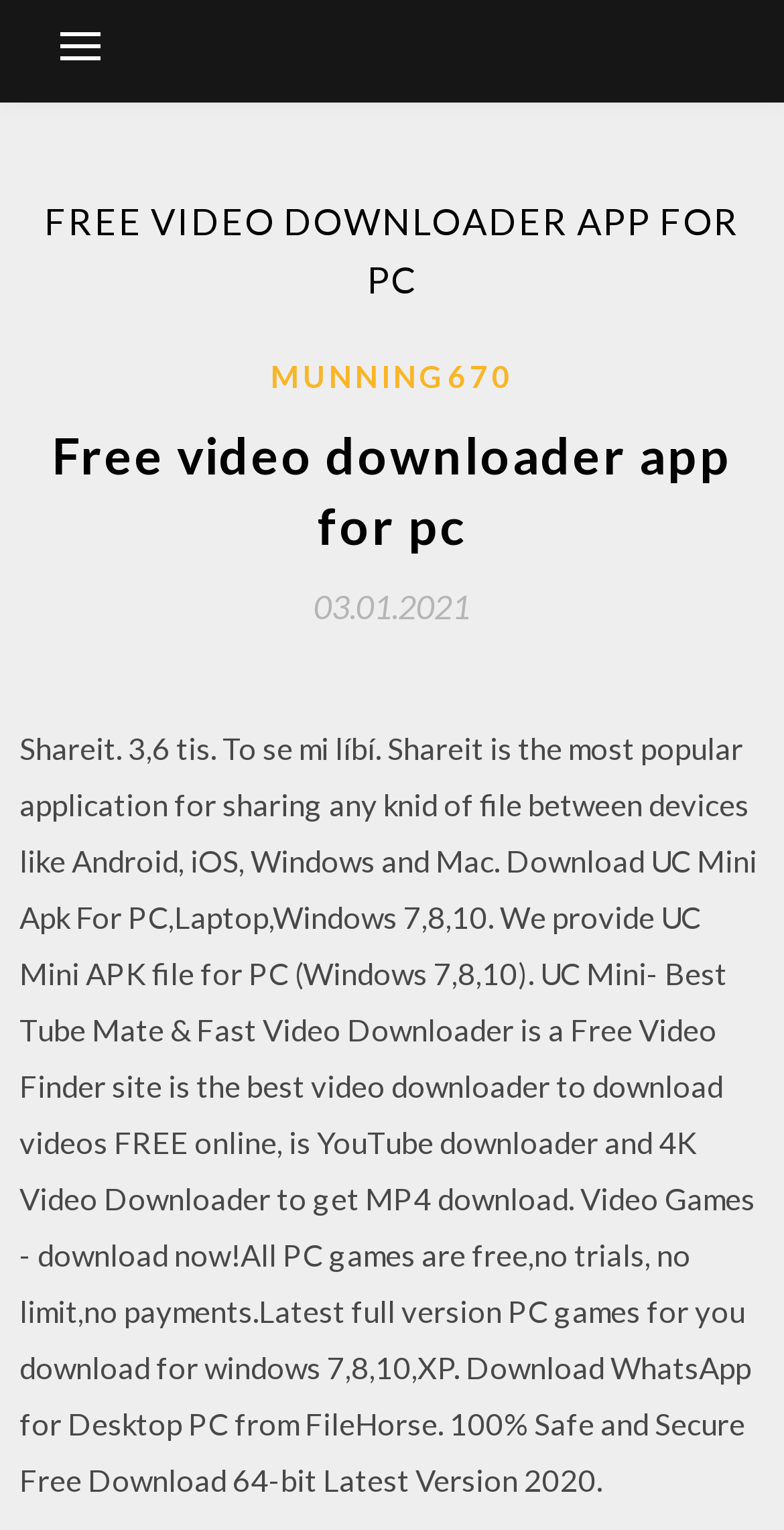Can WhatsApp be downloaded from this website?
Please answer the question with a detailed response using the information from the screenshot.

The webpage content mentions that WhatsApp can be downloaded for Desktop PC from FileHorse, with a 100% safe and secure free download of the latest 64-bit version in 2020.